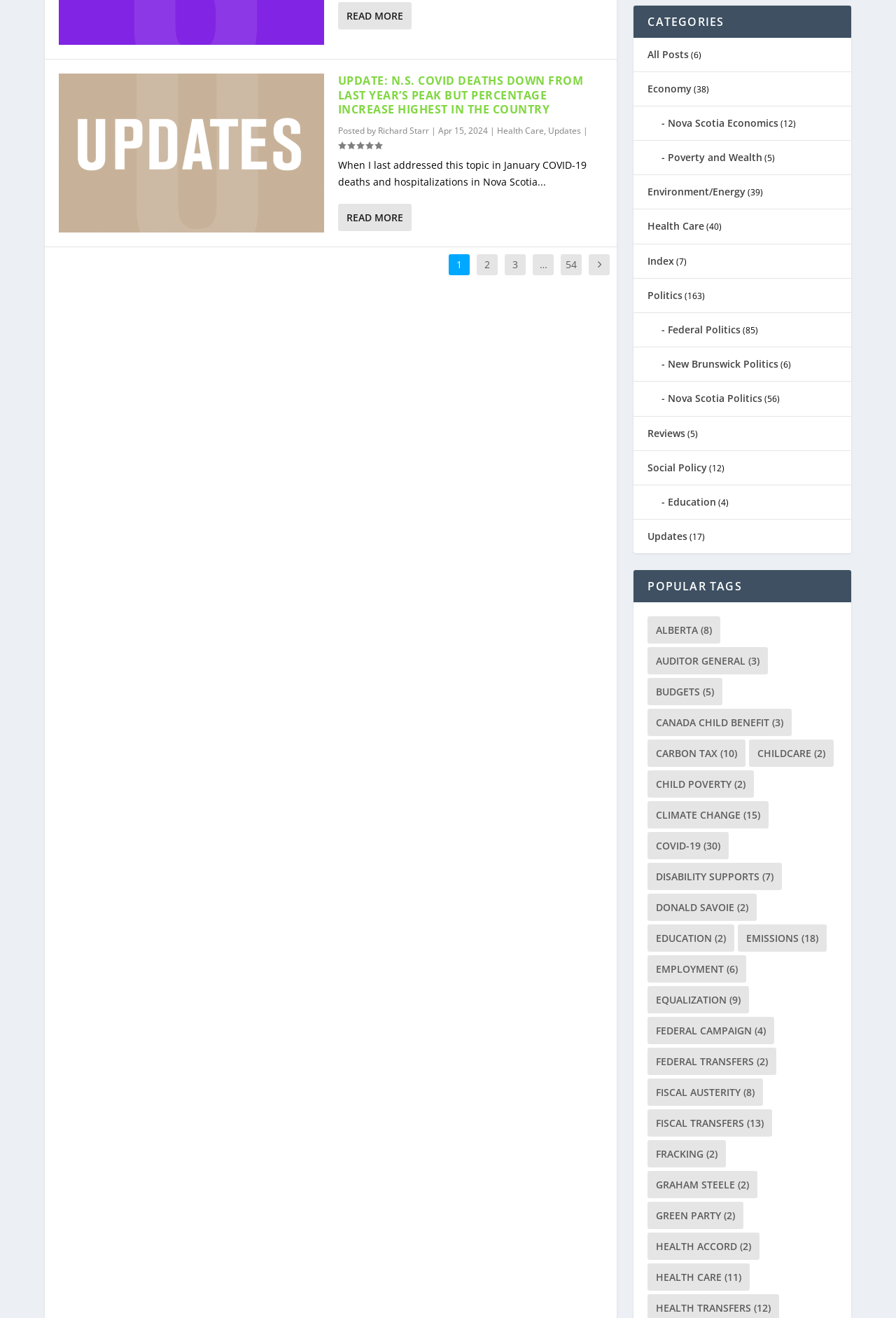What category does the article belong to?
By examining the image, provide a one-word or phrase answer.

Health Care